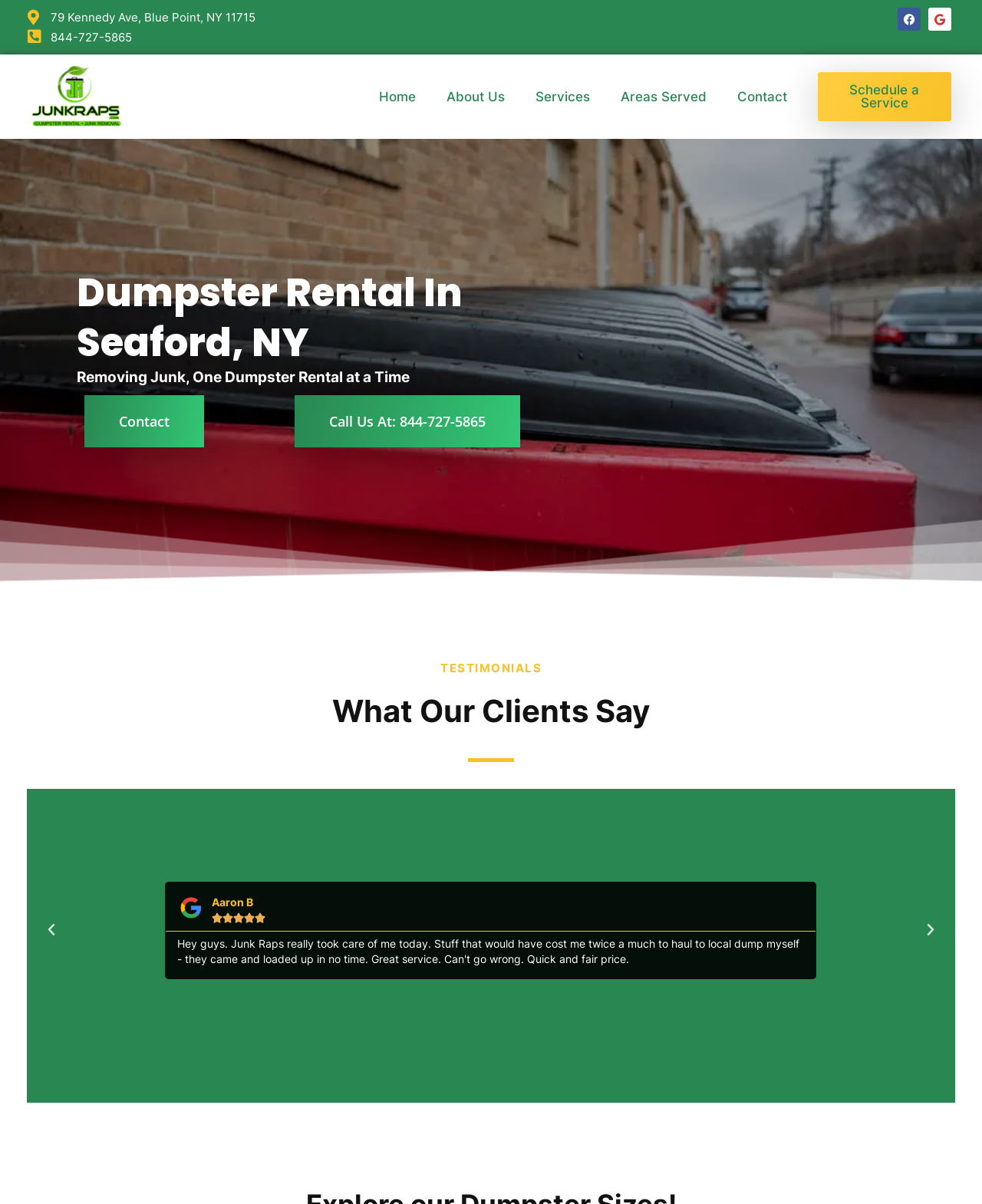What is the purpose of the 'Schedule a Service' button?
Could you answer the question with a detailed and thorough explanation?

I inferred the purpose of the button by looking at its text 'Schedule a Service' and its location at the top right corner of the webpage, which suggests that it is a call-to-action to schedule a service with JunkRaps.